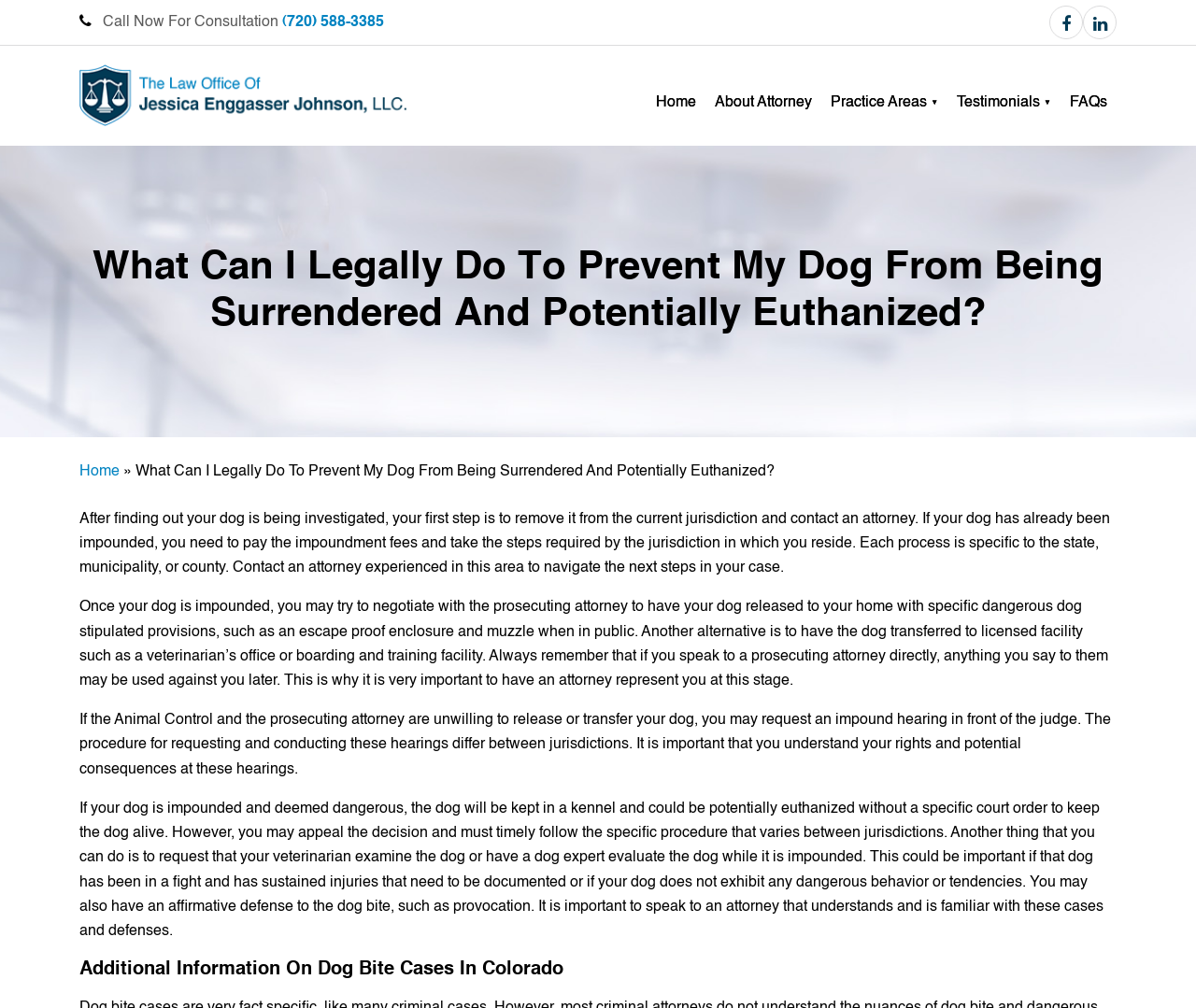Please determine the headline of the webpage and provide its content.

What Can I Legally Do To Prevent My Dog From Being Surrendered And Potentially Euthanized?